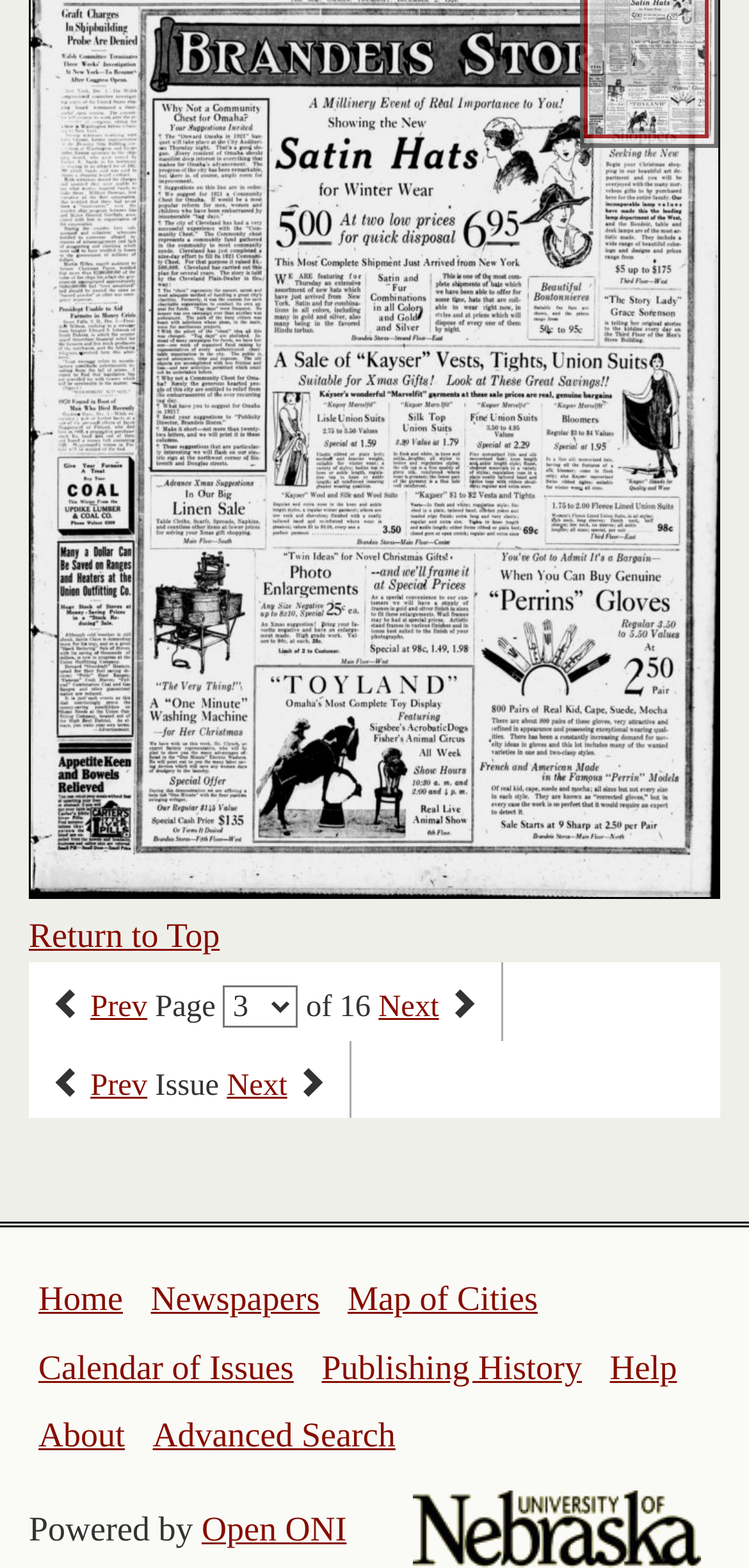What is the name of the organization powering the website?
With the help of the image, please provide a detailed response to the question.

I looked at the StaticText element 'Powered by' and the link next to it, which suggests that the organization powering the website is Open ONI.